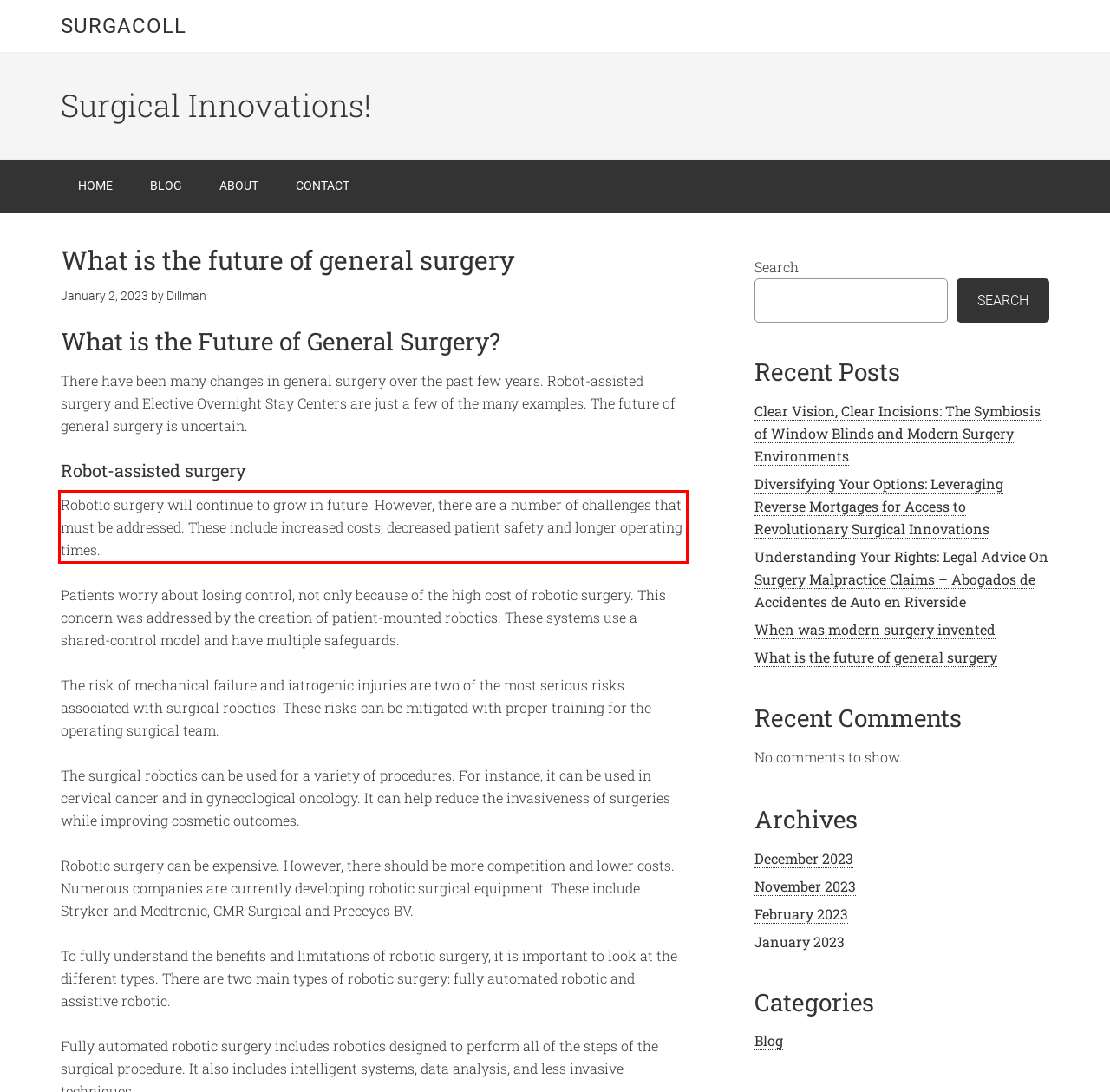The screenshot you have been given contains a UI element surrounded by a red rectangle. Use OCR to read and extract the text inside this red rectangle.

Robotic surgery will continue to grow in future. However, there are a number of challenges that must be addressed. These include increased costs, decreased patient safety and longer operating times.